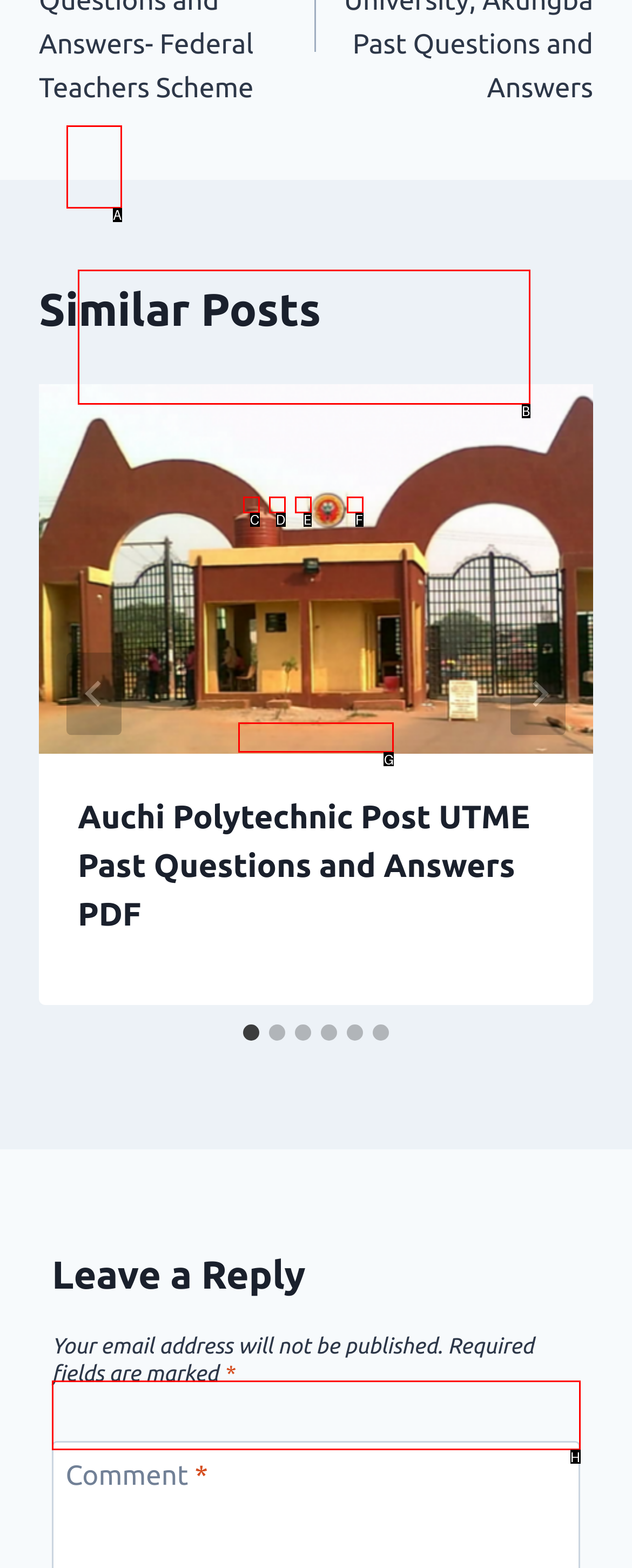Choose the correct UI element to click for this task: Visit Kadence WP Answer using the letter from the given choices.

G